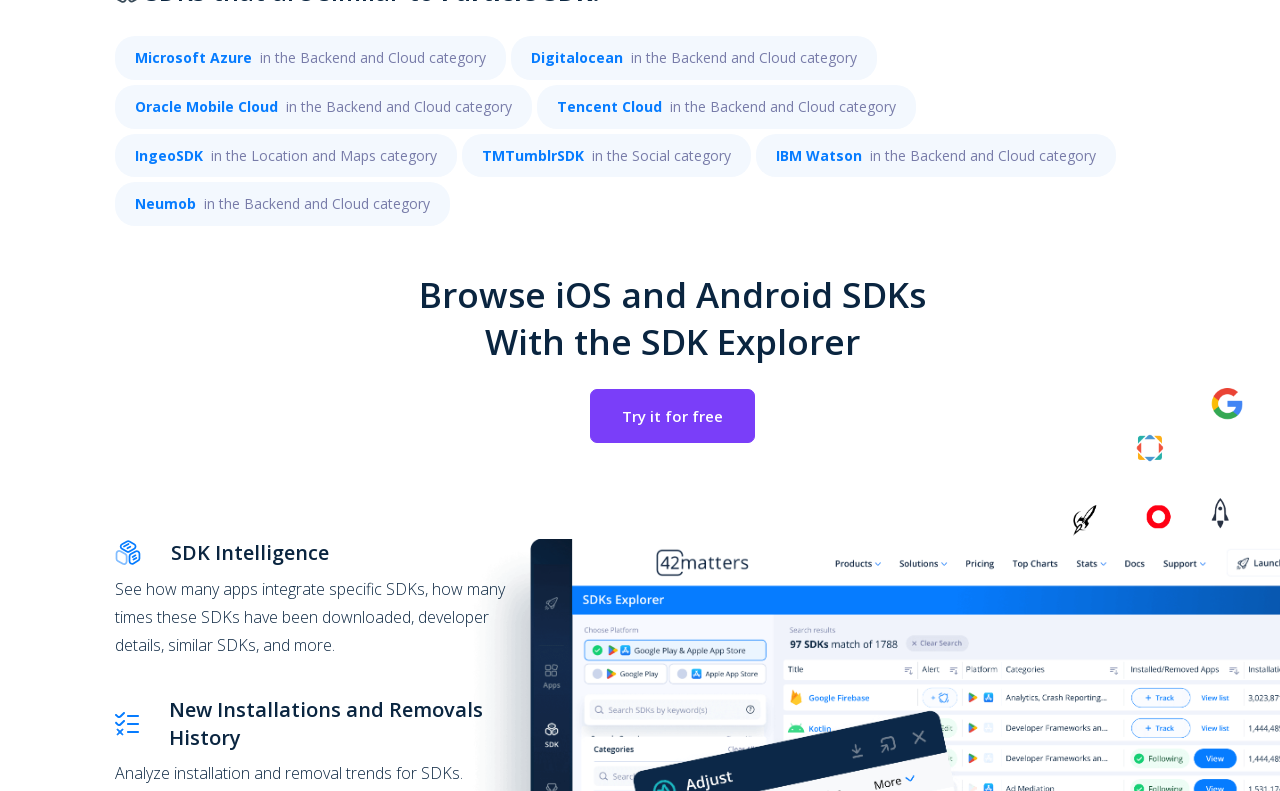Show the bounding box coordinates for the element that needs to be clicked to execute the following instruction: "Try it for free". Provide the coordinates in the form of four float numbers between 0 and 1, i.e., [left, top, right, bottom].

[0.461, 0.492, 0.59, 0.56]